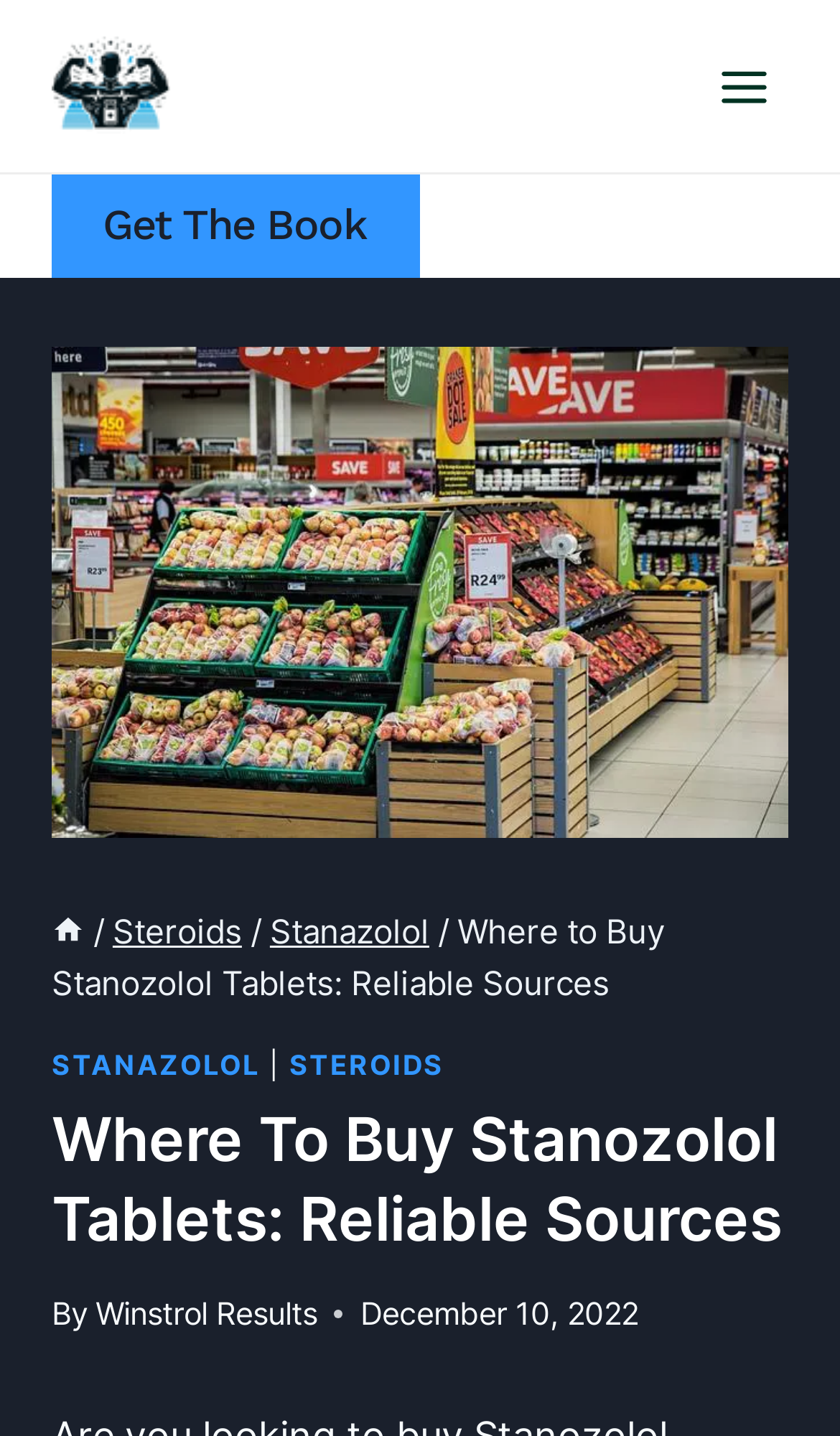Find the bounding box coordinates of the clickable element required to execute the following instruction: "Click on the 'Get The Book' link". Provide the coordinates as four float numbers between 0 and 1, i.e., [left, top, right, bottom].

[0.062, 0.122, 0.499, 0.193]